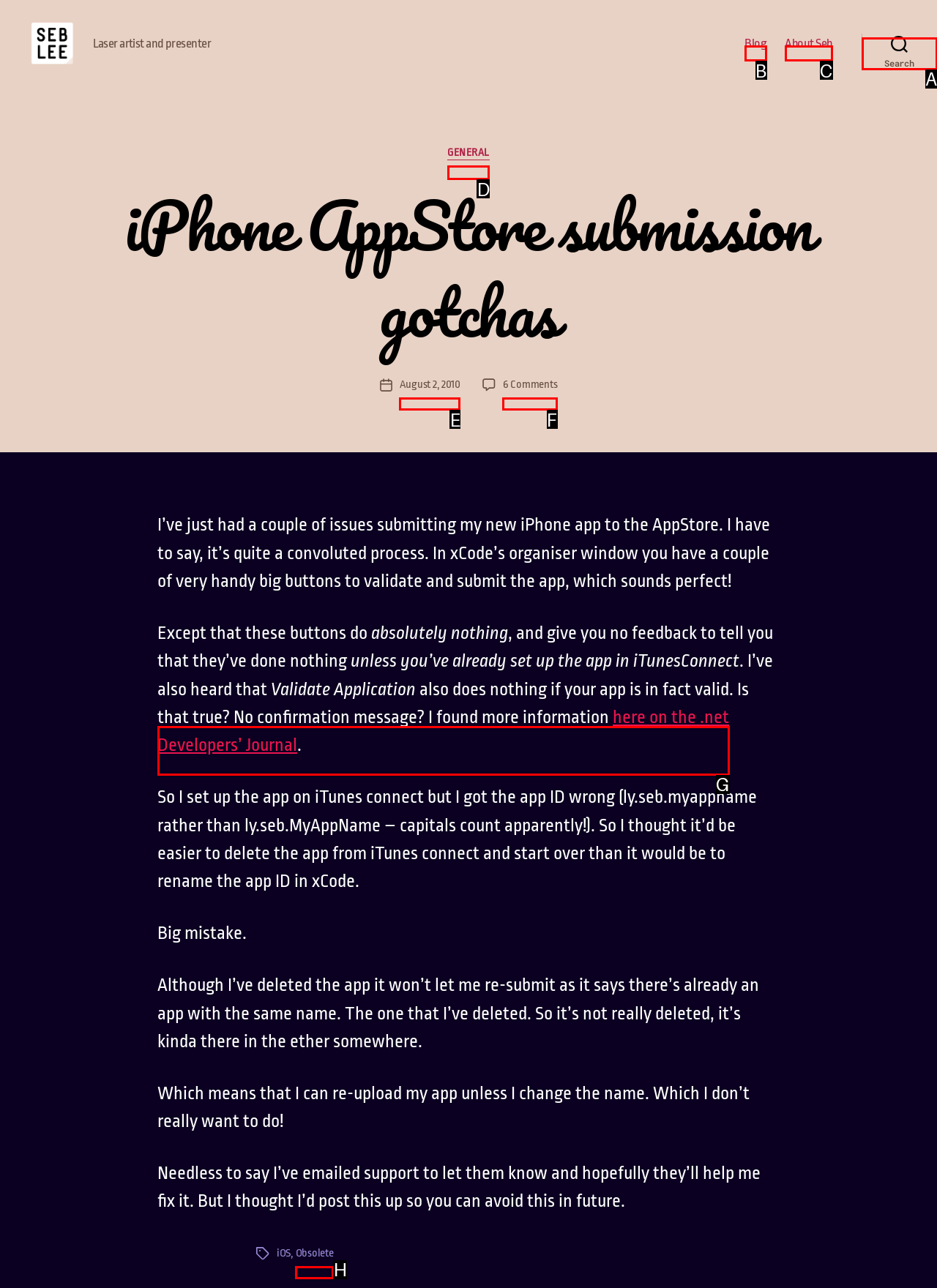Determine the letter of the element I should select to fulfill the following instruction: Search for something. Just provide the letter.

A